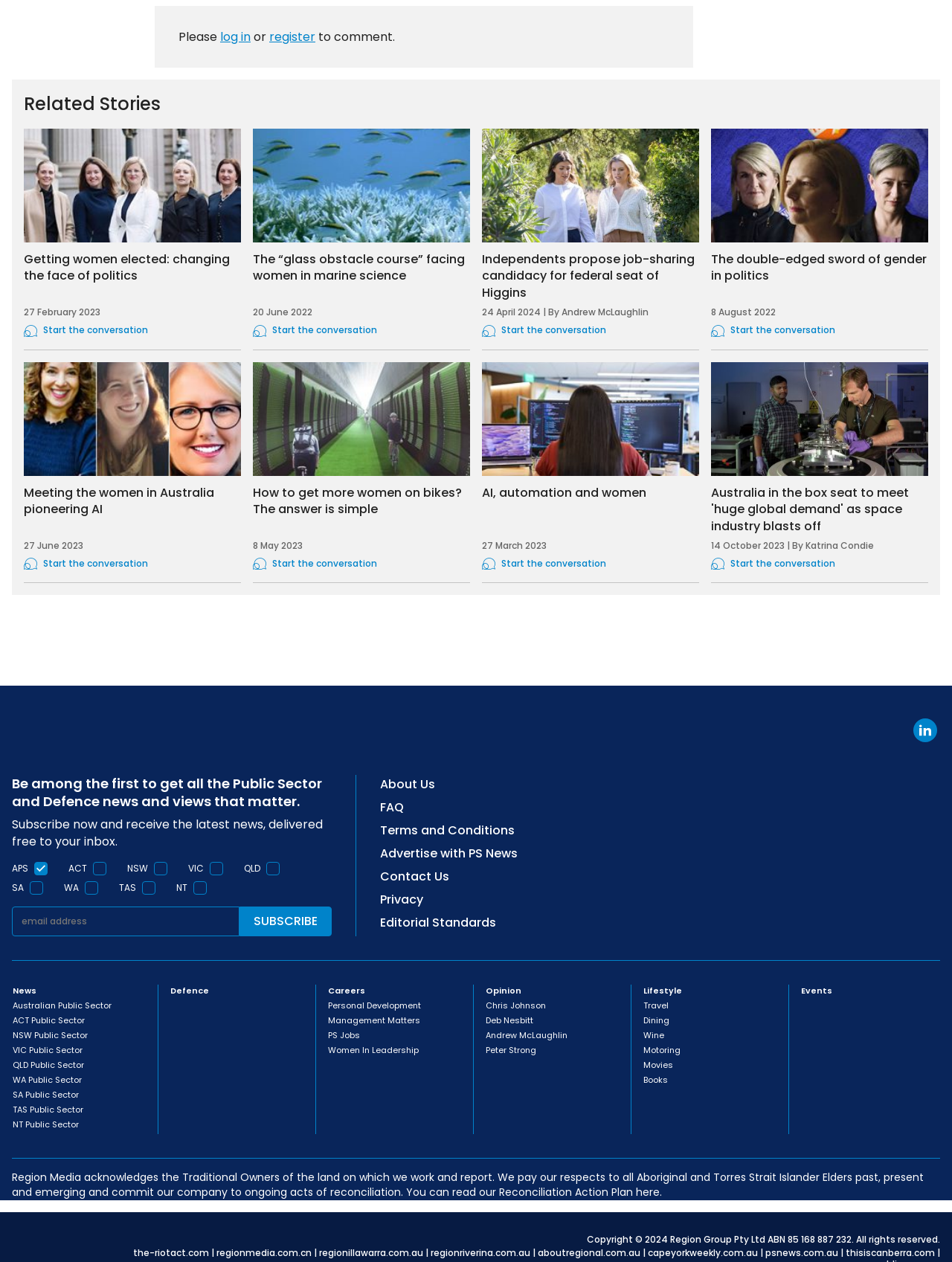What is the function of the checkboxes labeled 'APS', 'ACT', 'NSW', etc.? Analyze the screenshot and reply with just one word or a short phrase.

To select regions for news